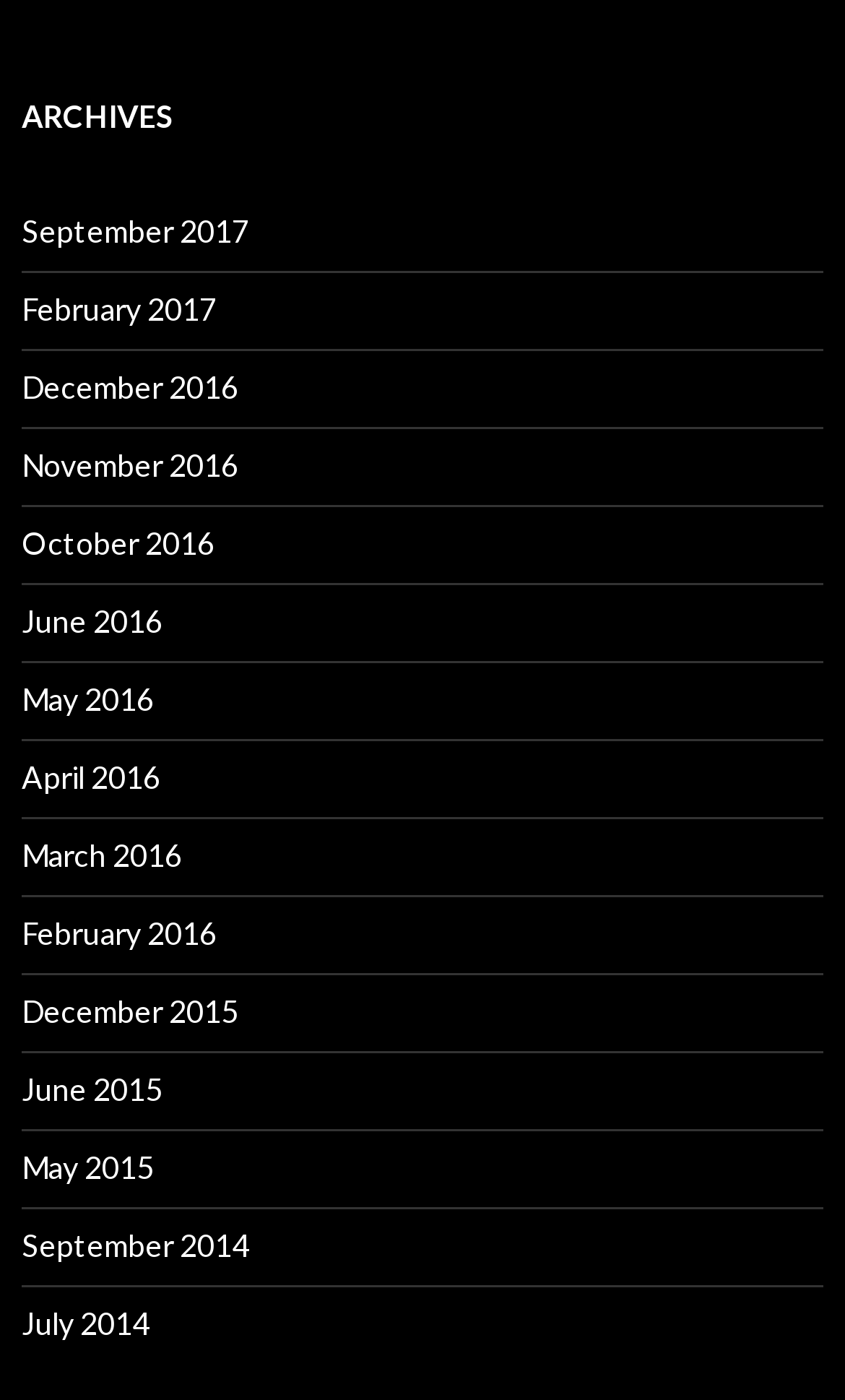Identify the bounding box coordinates of the clickable region necessary to fulfill the following instruction: "view archives for September 2017". The bounding box coordinates should be four float numbers between 0 and 1, i.e., [left, top, right, bottom].

[0.026, 0.152, 0.295, 0.178]